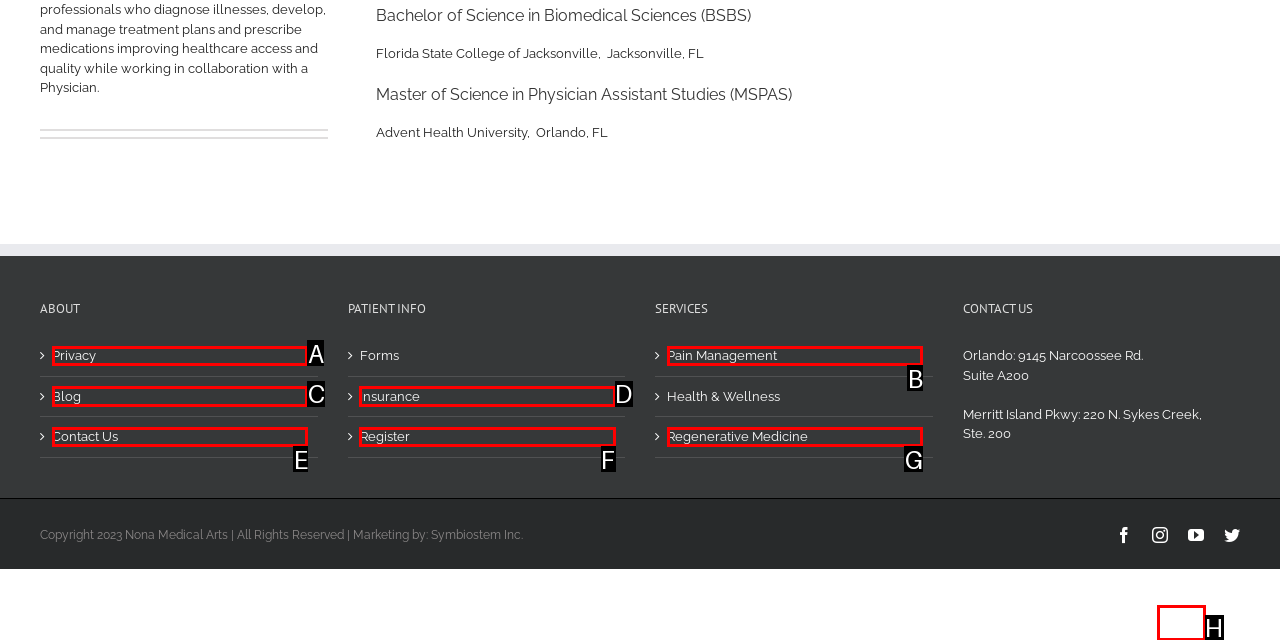Tell me which one HTML element best matches the description: Contact Us Answer with the option's letter from the given choices directly.

E